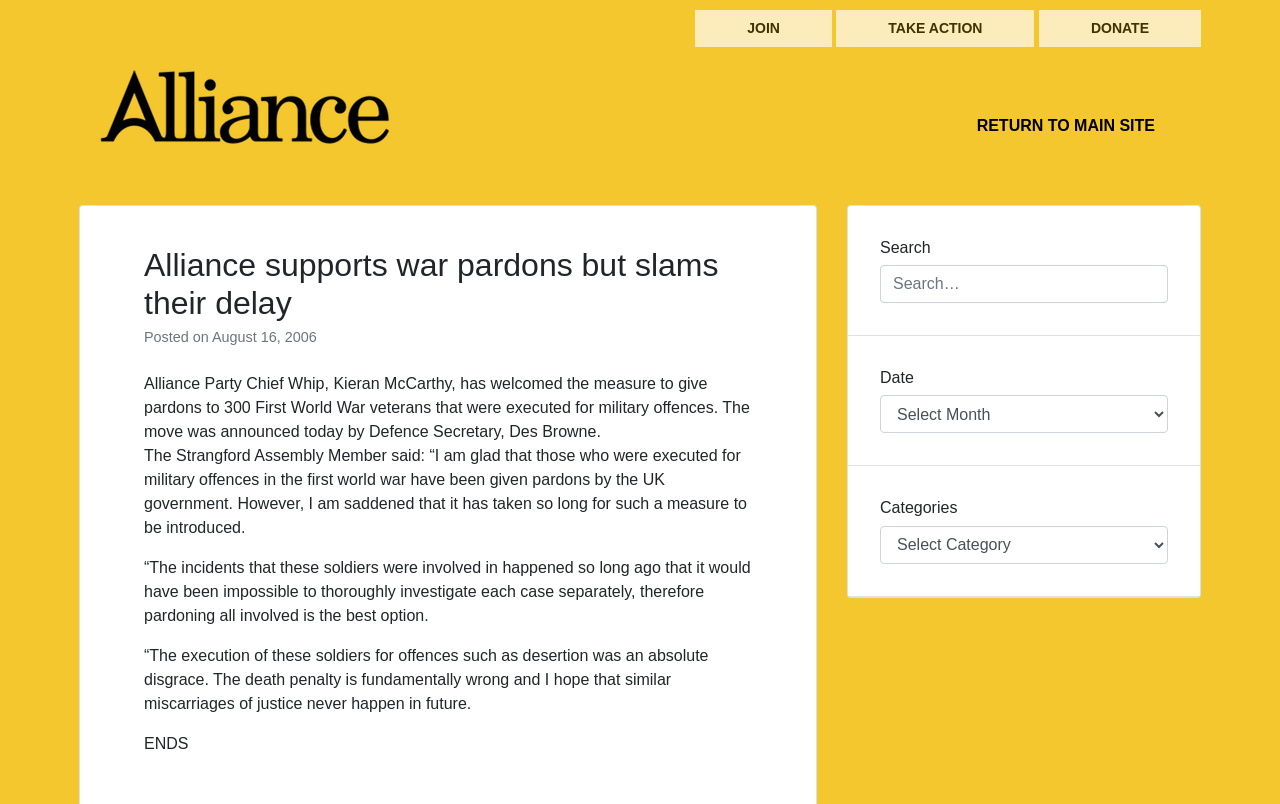Could you provide the bounding box coordinates for the portion of the screen to click to complete this instruction: "Click the JOIN link"?

[0.543, 0.012, 0.65, 0.058]